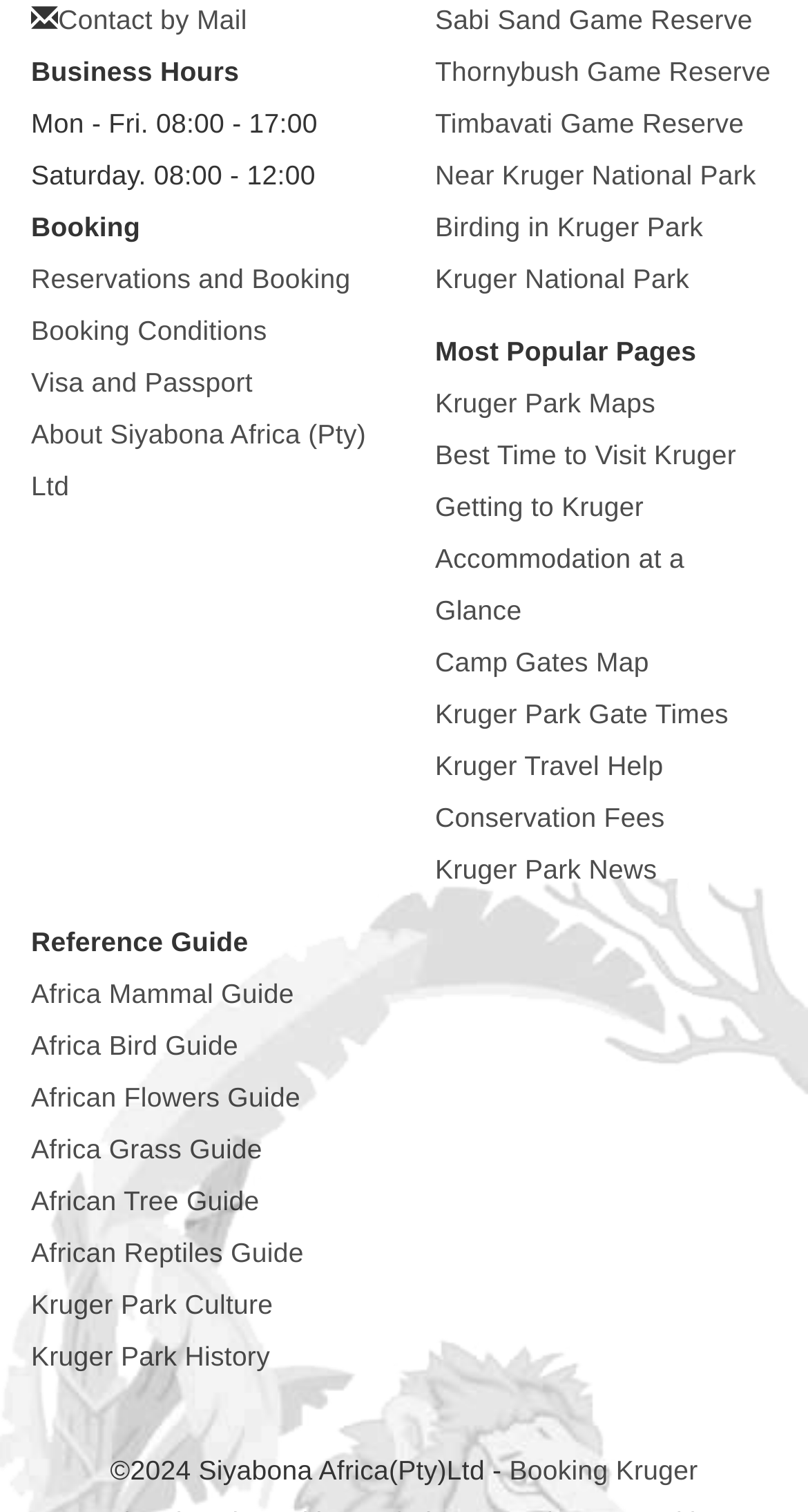Determine the bounding box coordinates of the element that should be clicked to execute the following command: "Make a reservation".

[0.038, 0.174, 0.434, 0.195]